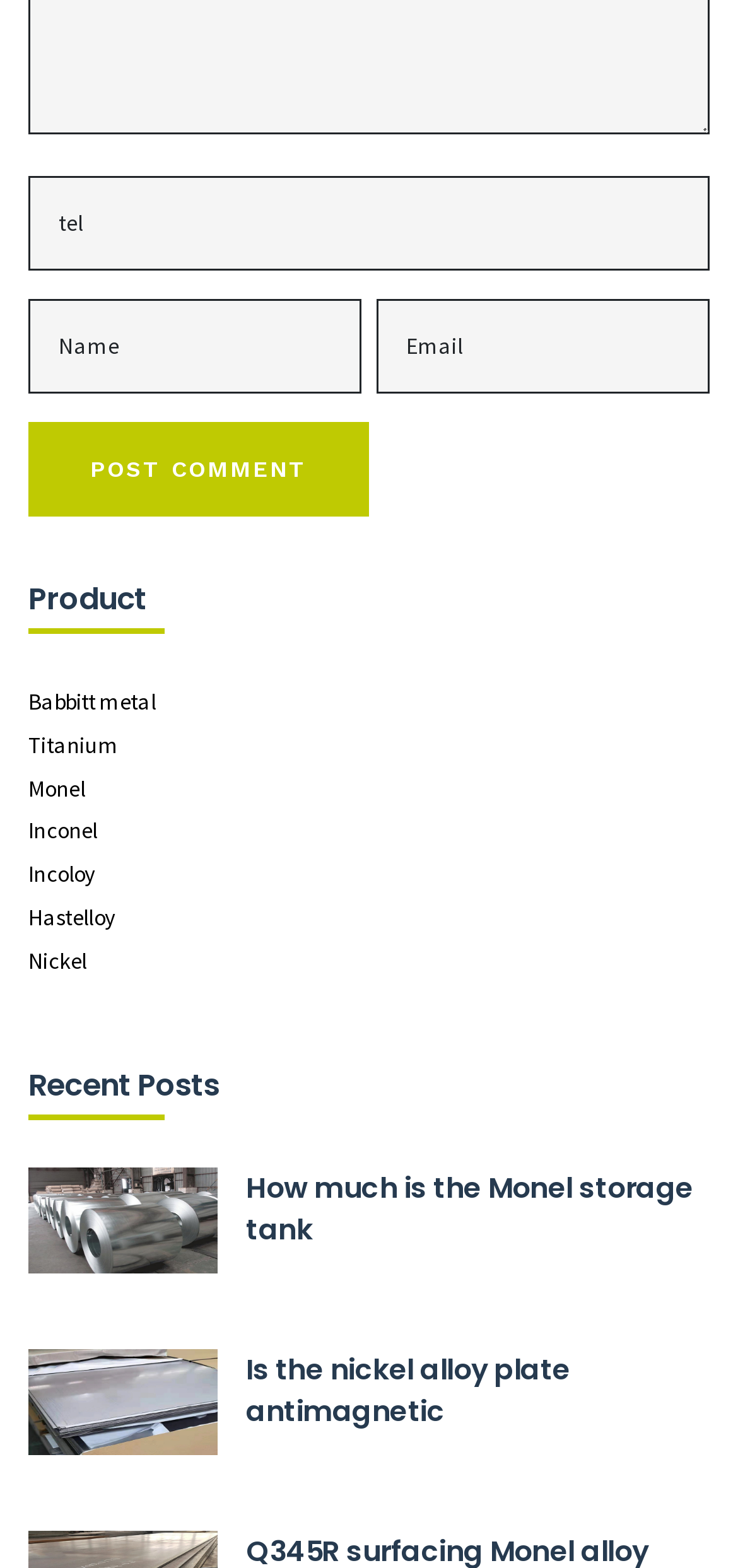What is the topic of the second recent post?
Using the screenshot, give a one-word or short phrase answer.

Is the nickel alloy plate antimagnetic